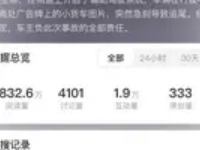Can you give a comprehensive explanation to the question given the content of the image?
How many user comments are there?

The image displays the number of user comments, which is one of the metrics used to measure user interaction. The exact count is 333, indicating the level of discussion and feedback generated by the platform's content.